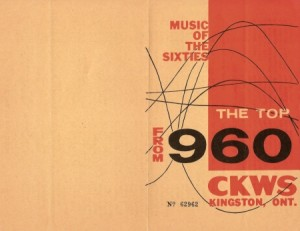Offer an in-depth caption for the image presented.

The image showcases a vintage promotional material from CKWS, a radio station broadcasting at 960 AM in Kingston, Ontario. The design prominently features bold black typography against a bright red and cream background, highlighting the text "MUSIC OF THE SIXTIES" along with "THE TOP 960" and "CKWS KINGSTON, ONT." The intersection of retro aesthetics and nostalgic branding evokes the era of the 1960s, suggesting a focus on classic music from that decade. The scribbles over the design add a rustic touch, hinting at the passage of time and the station's historical significance in the local broadcasting landscape, especially noted for its programming during a vibrant period in radio history.